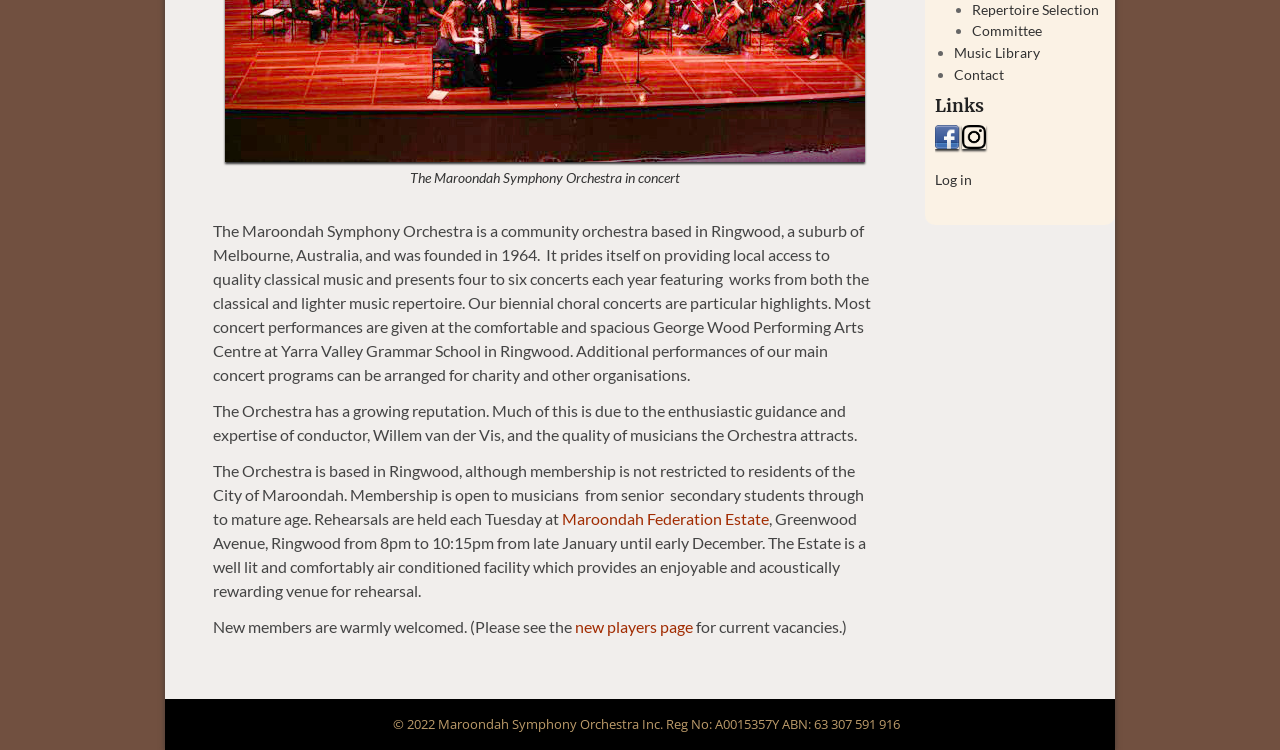Using the format (top-left x, top-left y, bottom-right x, bottom-right y), provide the bounding box coordinates for the described UI element. All values should be floating point numbers between 0 and 1: Committee

[0.76, 0.03, 0.814, 0.053]